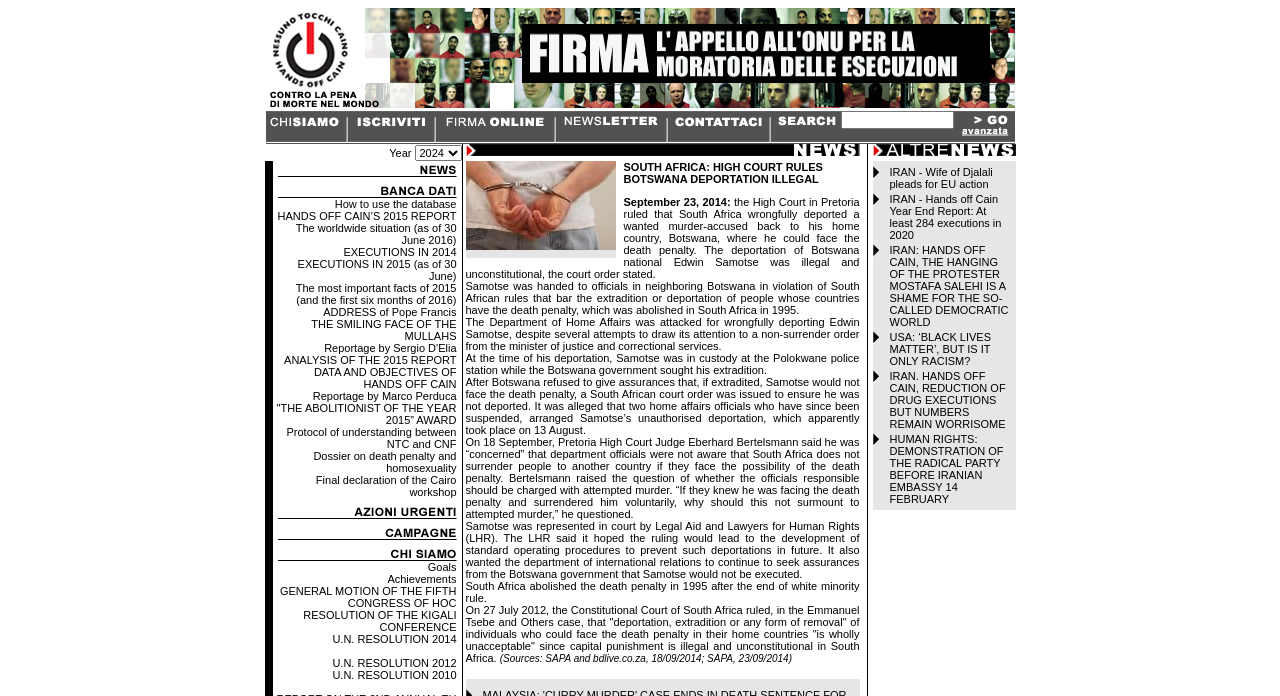Highlight the bounding box coordinates of the element that should be clicked to carry out the following instruction: "Go to the Home page". The coordinates must be given as four float numbers ranging from 0 to 1, i.e., [left, top, right, bottom].

None